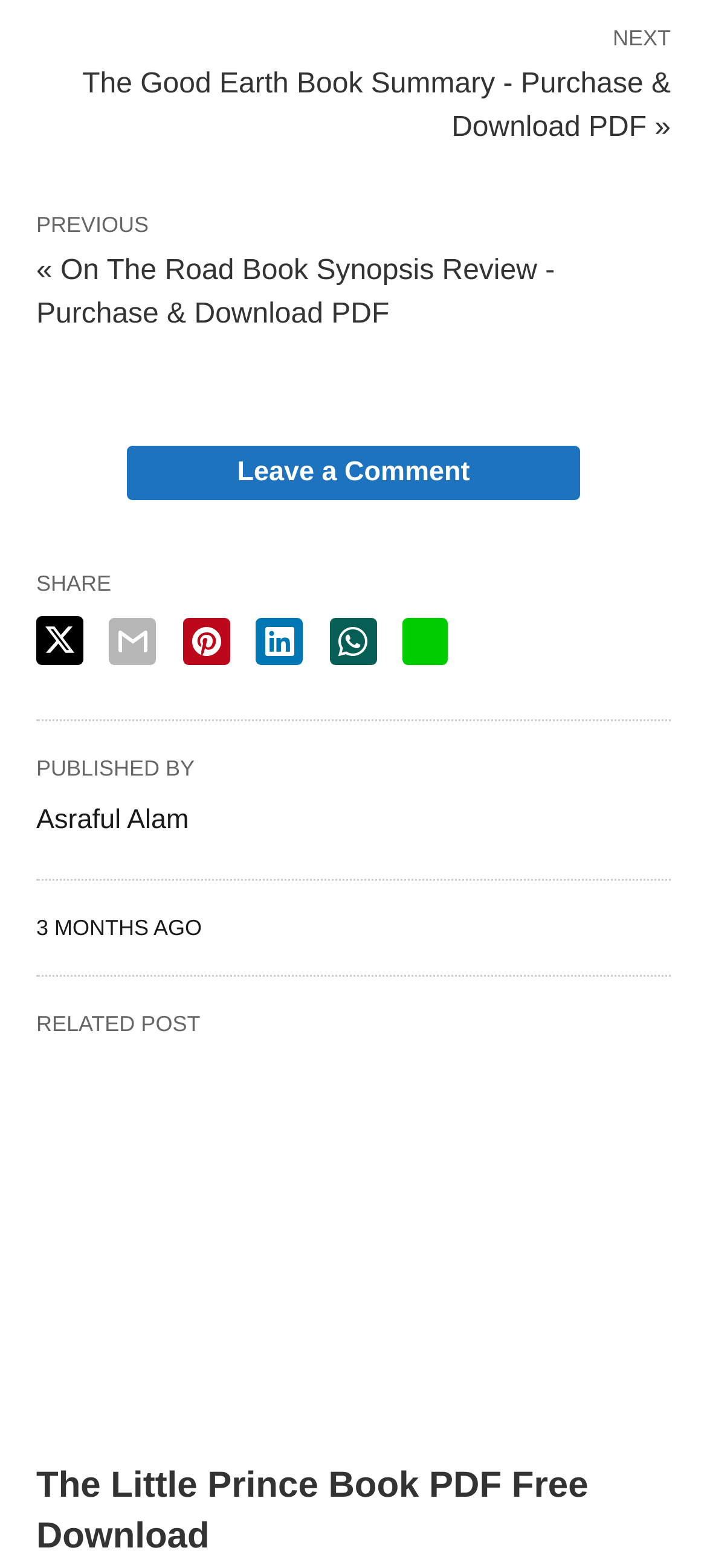Please answer the following question using a single word or phrase: 
Who published the article?

Asraful Alam